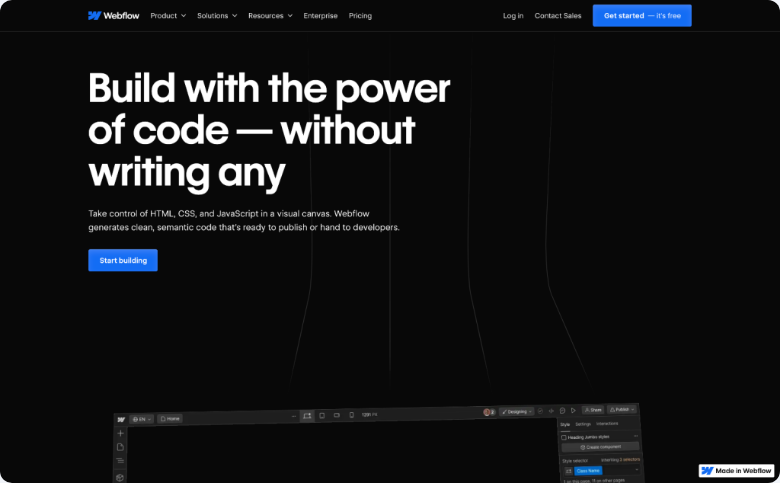Refer to the image and provide an in-depth answer to the question: 
What is the color of the background?

The image showcases the Webflow homepage with a clean, modern black background that adds a sophisticated touch to the overall design.